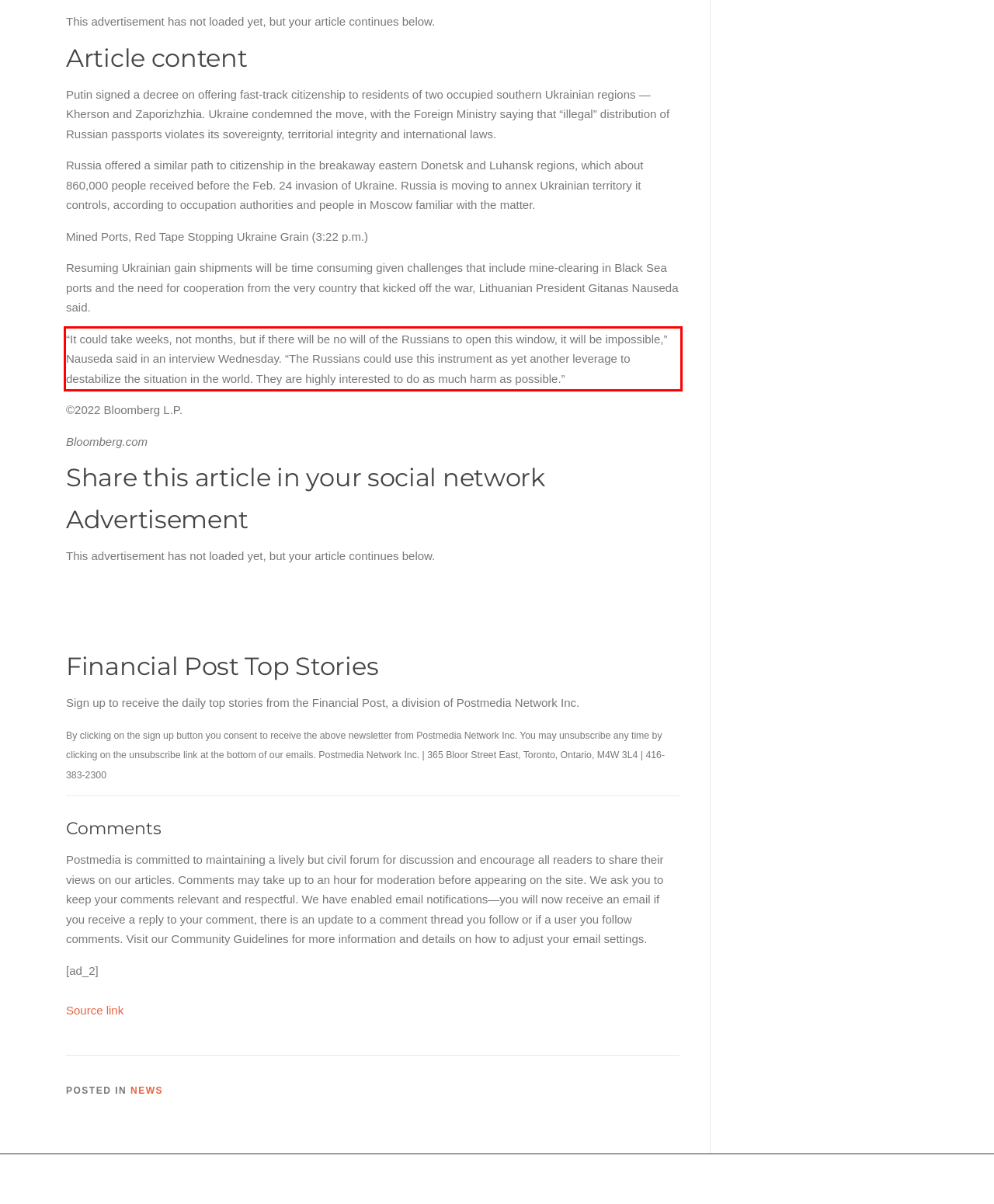Please analyze the provided webpage screenshot and perform OCR to extract the text content from the red rectangle bounding box.

“It could take weeks, not months, but if there will be no will of the Russians to open this window, it will be impossible,” Nauseda said in an interview Wednesday. “The Russians could use this instrument as yet another leverage to destabilize the situation in the world. They are highly interested to do as much harm as possible.”